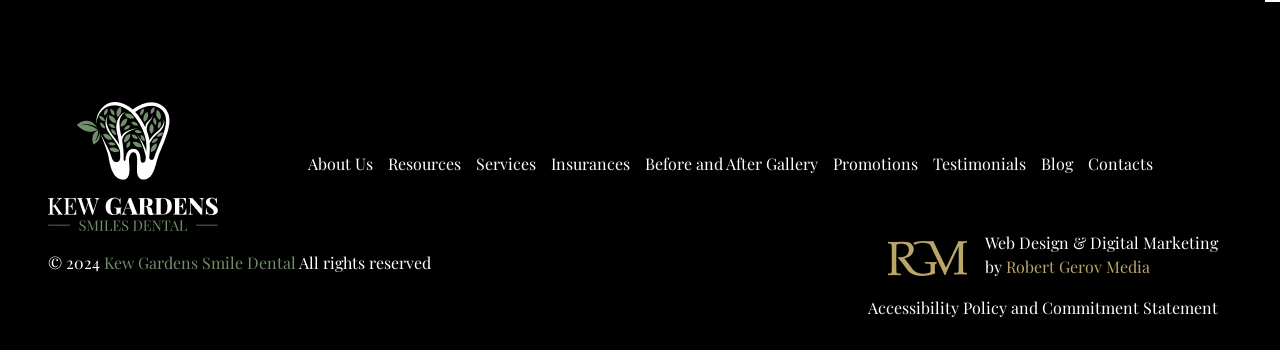What is the last link in the main navigation menu?
Refer to the image and give a detailed answer to the question.

I found the last link in the main navigation menu by looking at the link element with ID 257, which has the text 'Contacts' at coordinates [0.85, 0.437, 0.9, 0.497]. This is the last link in the menu.